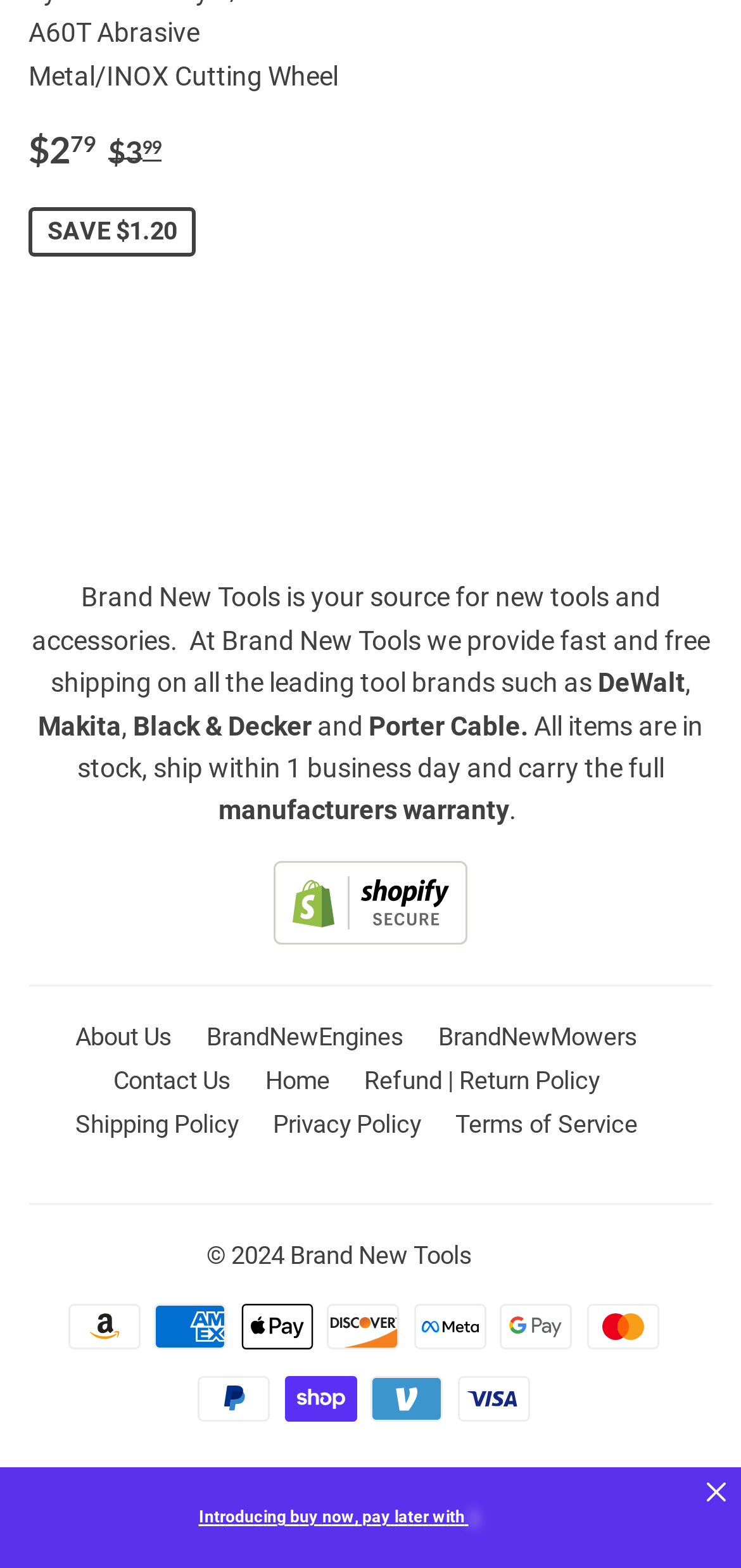Could you highlight the region that needs to be clicked to execute the instruction: "Click on the 'Contact Us' link"?

[0.153, 0.68, 0.312, 0.698]